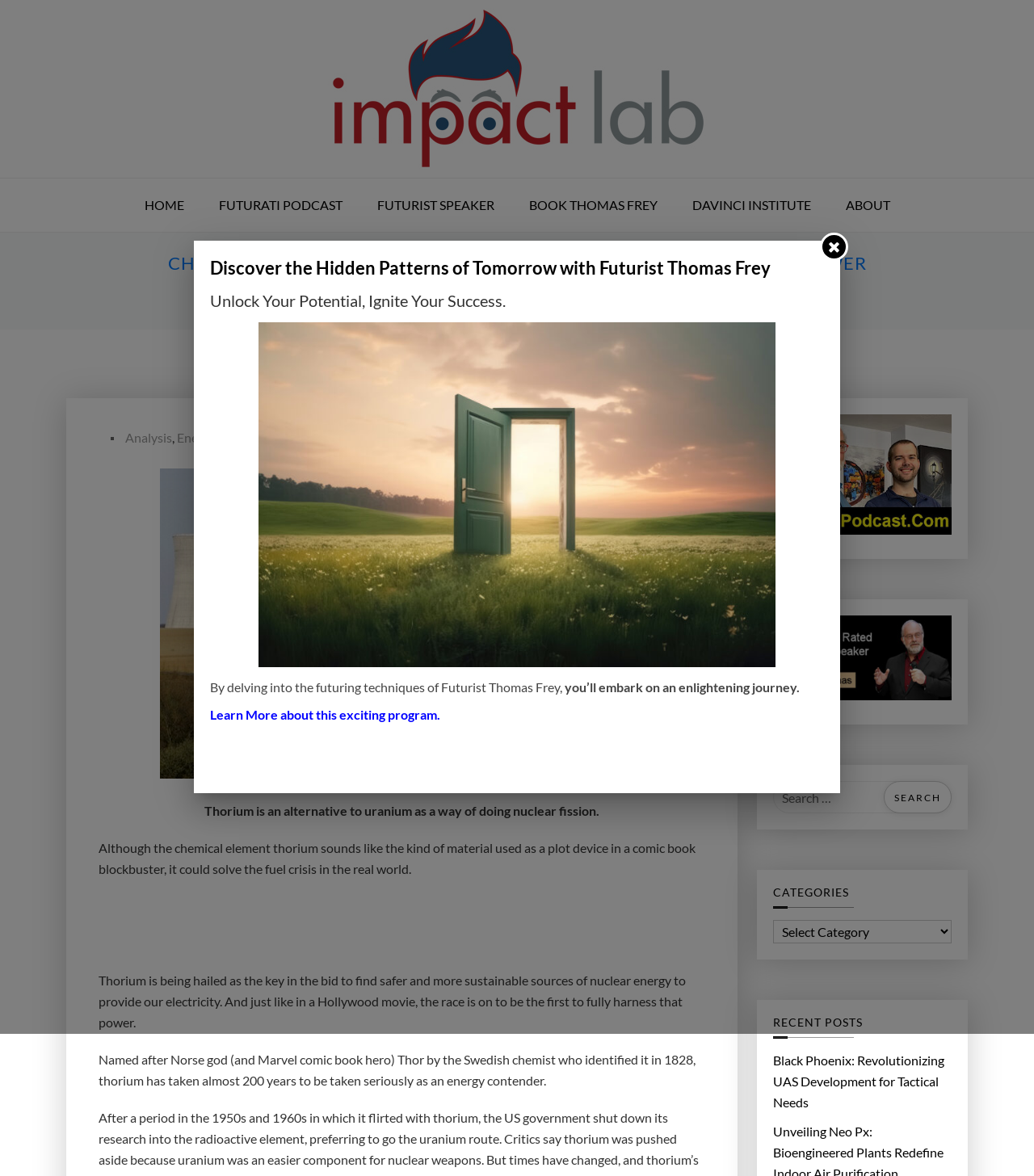Using the information in the image, give a comprehensive answer to the question: 
What is the purpose of the 'Search for:' box?

The 'Search for:' box is a search function that allows users to search for specific content within the website. It is located in the top-right corner of the webpage and has a 'Search' button next to it.